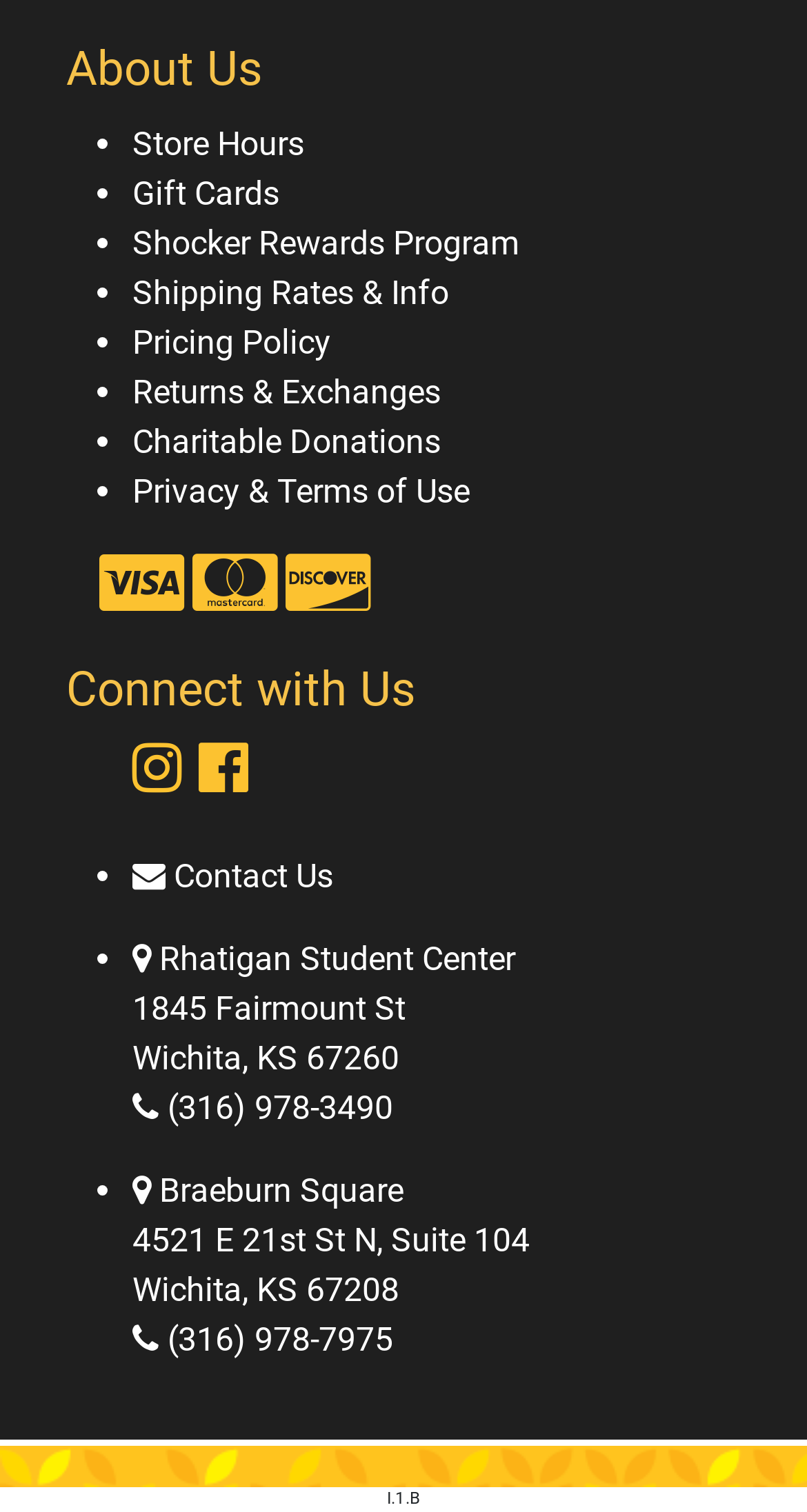Kindly determine the bounding box coordinates for the clickable area to achieve the given instruction: "Contact Us".

[0.205, 0.566, 0.413, 0.592]